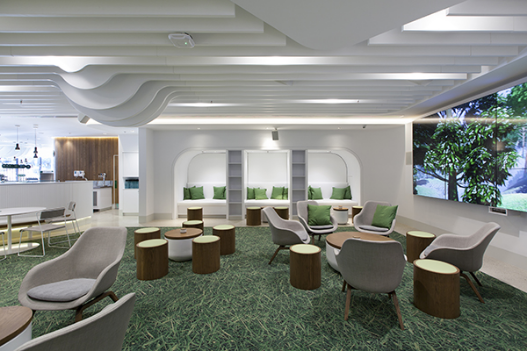Please answer the following question using a single word or phrase: 
What is the shape of the chairs in the café?

Curvy